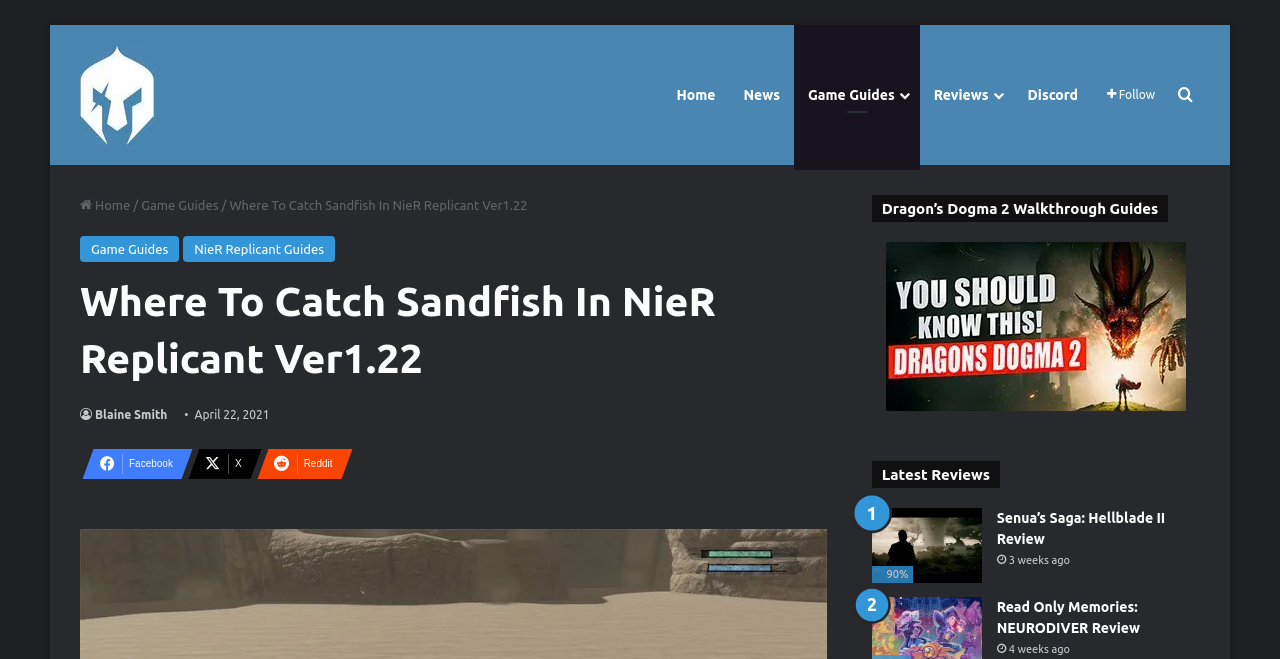Determine the bounding box coordinates for the clickable element required to fulfill the instruction: "Read the review of Senua’s Saga: Hellblade II". Provide the coordinates as four float numbers between 0 and 1, i.e., [left, top, right, bottom].

[0.681, 0.771, 0.767, 0.885]